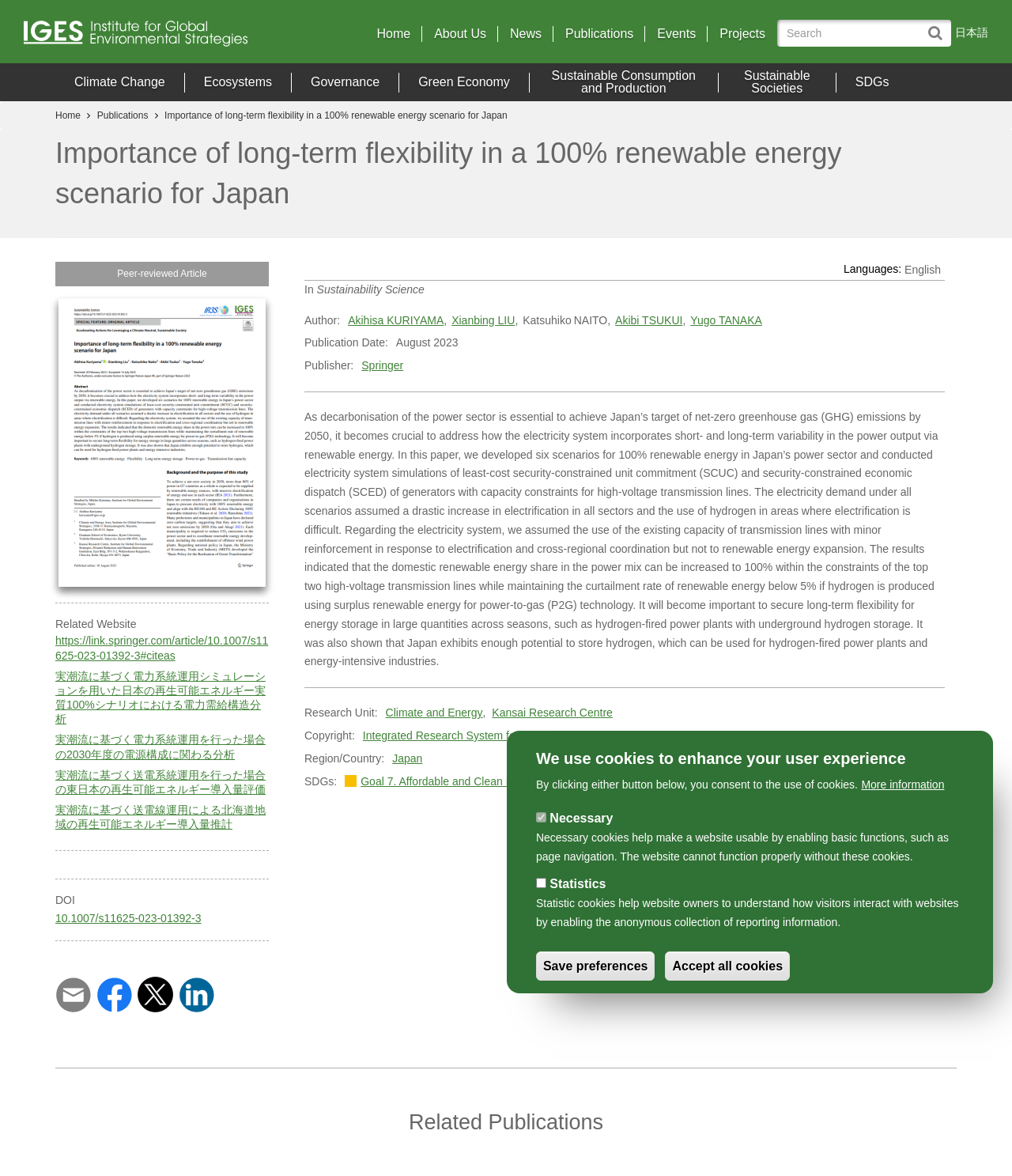Give a succinct answer to this question in a single word or phrase: 
What is the language of the article?

English